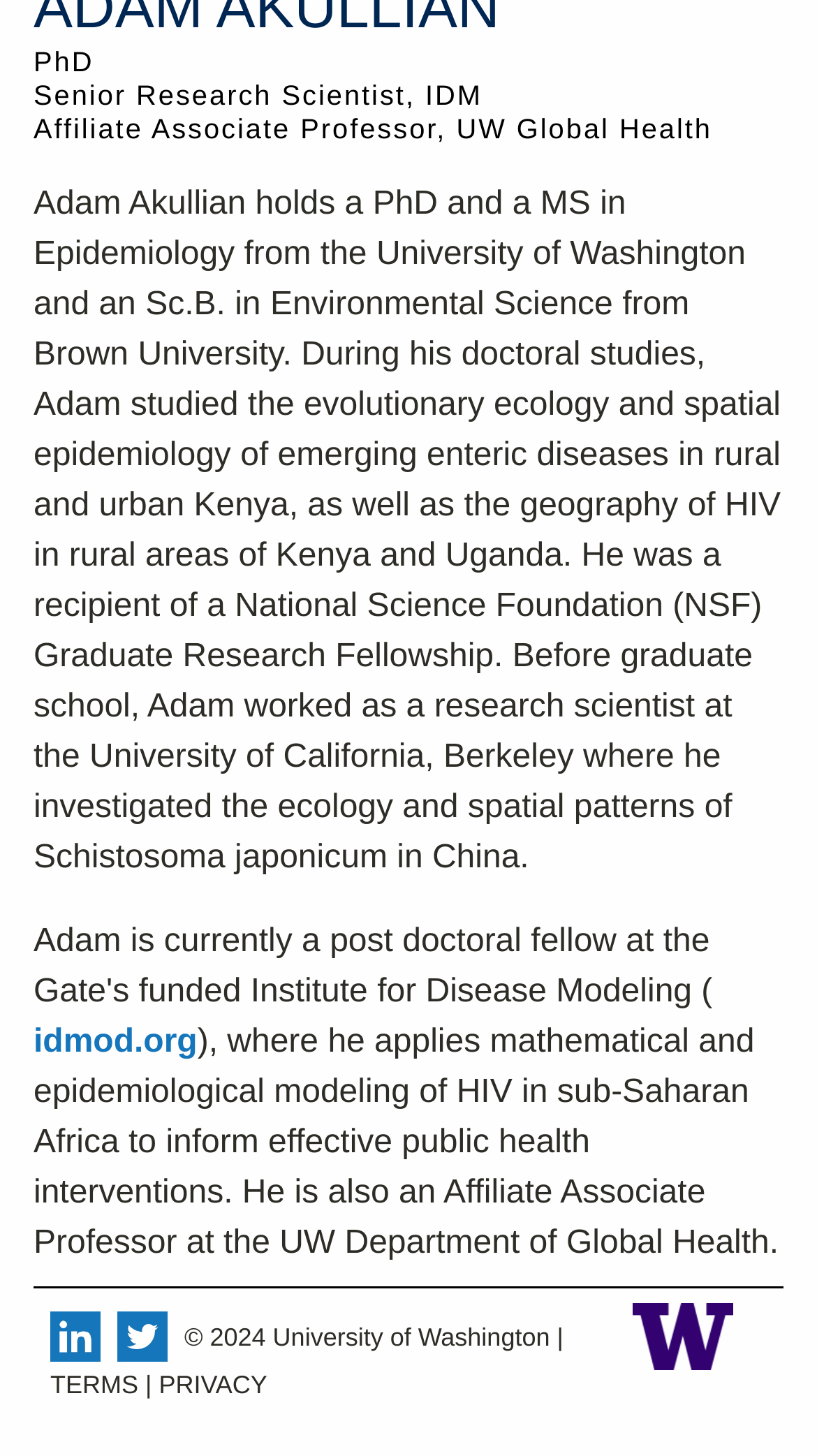Given the description "START Center on Twitter", provide the bounding box coordinates of the corresponding UI element.

[0.144, 0.901, 0.205, 0.935]